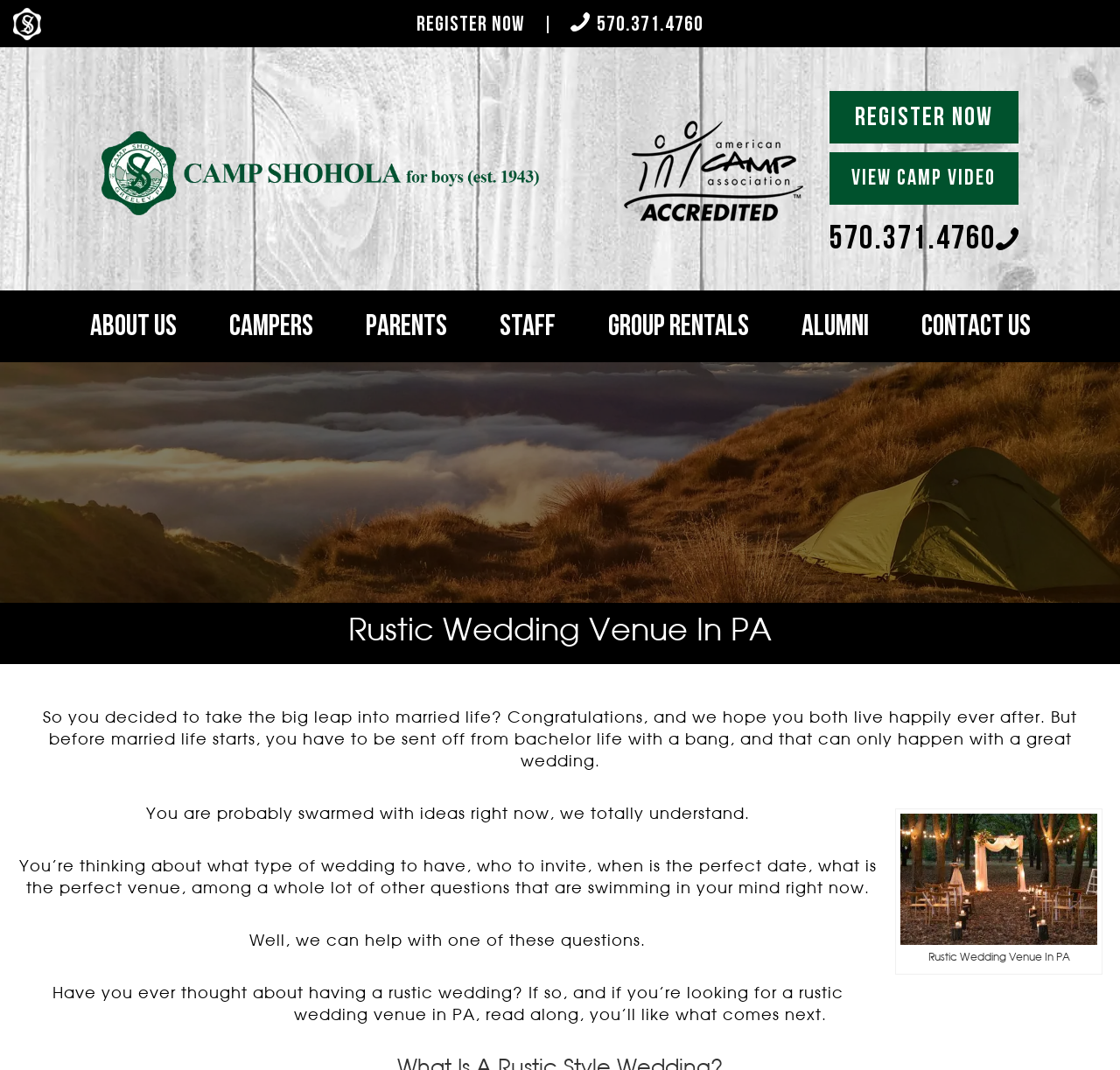Provide the bounding box coordinates, formatted as (top-left x, top-left y, bottom-right x, bottom-right y), with all values being floating point numbers between 0 and 1. Identify the bounding box of the UI element that matches the description: STAFF+

[0.446, 0.271, 0.496, 0.339]